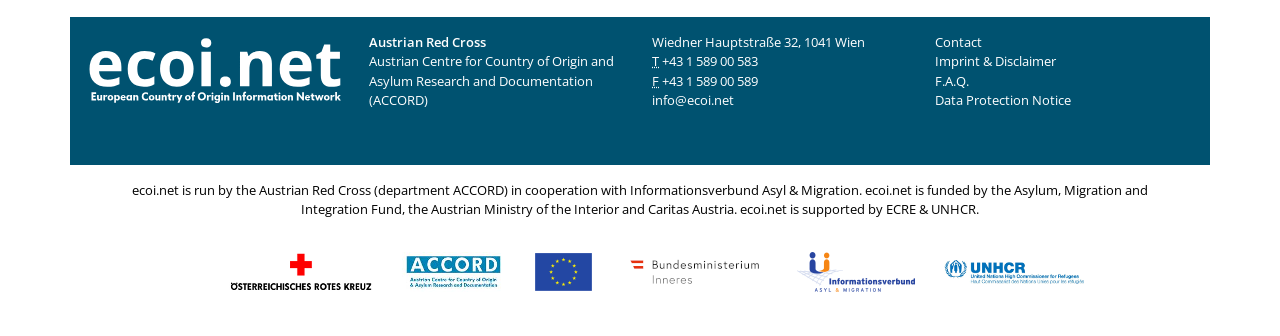Locate the bounding box coordinates for the element described below: "Fiona Herdman Smith". The coordinates must be four float values between 0 and 1, formatted as [left, top, right, bottom].

None